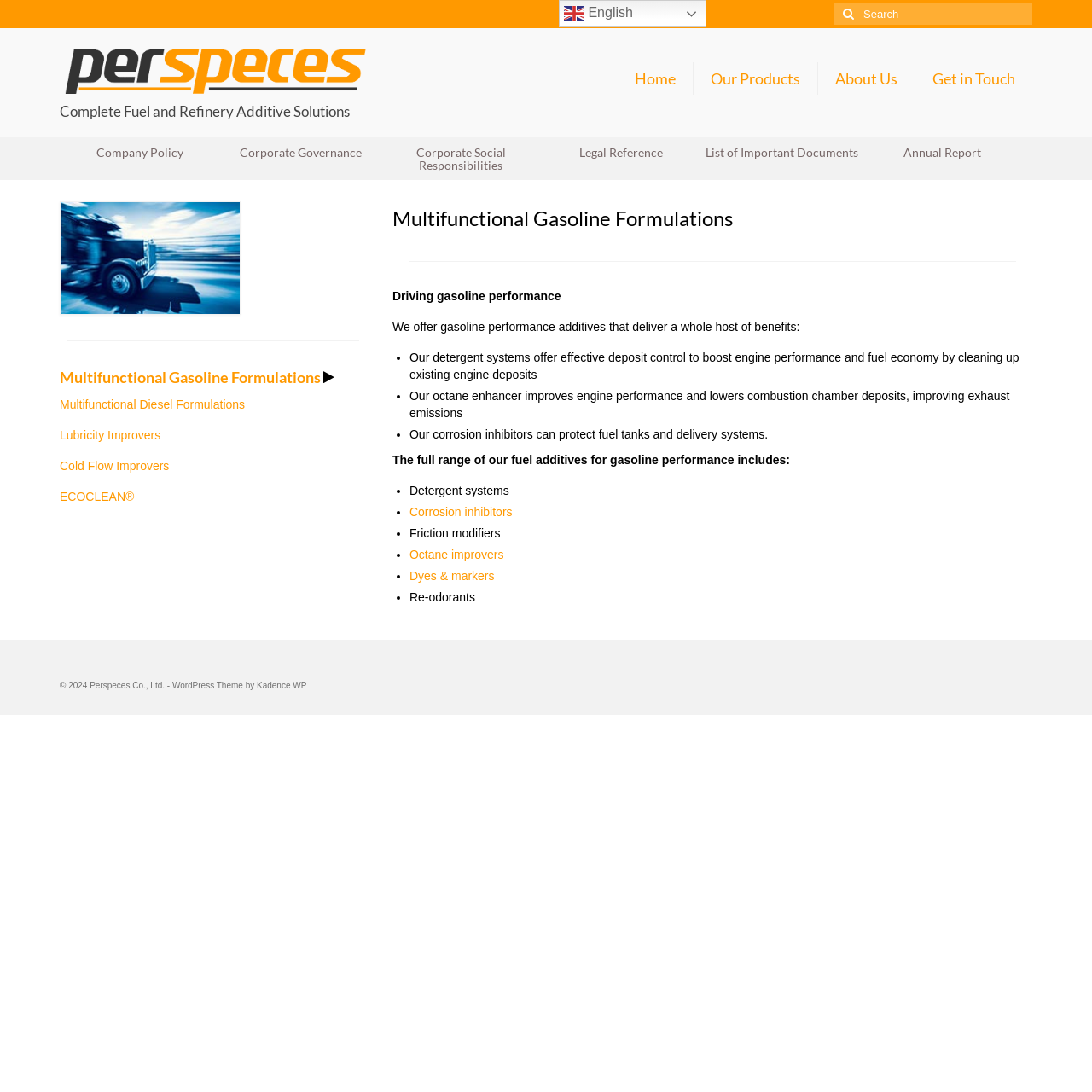Refer to the image and provide an in-depth answer to the question:
What is the copyright year?

I found the copyright year by looking at the bottom of the webpage, where it says '© 2024 Perspeces Co., Ltd.'.